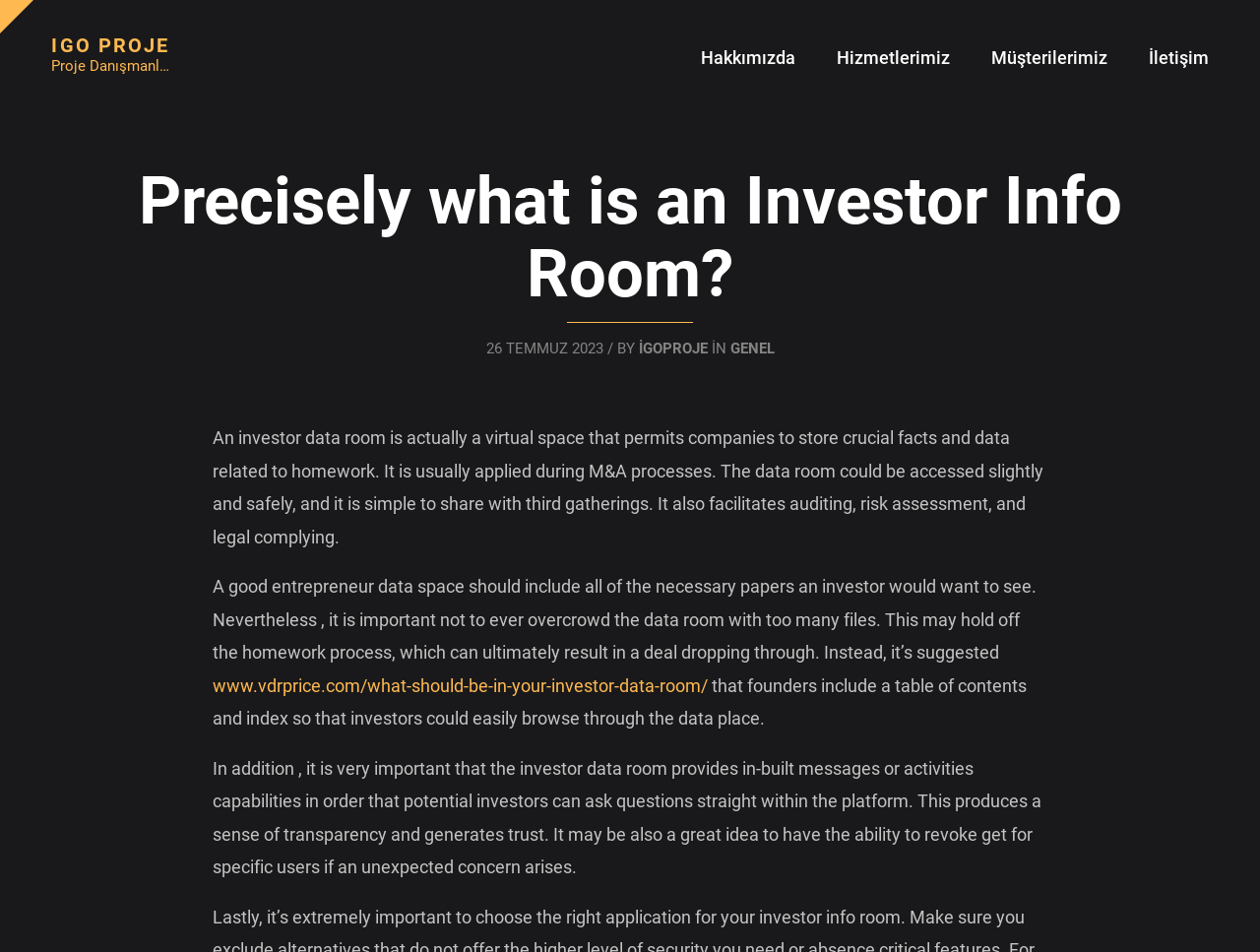Please identify the bounding box coordinates of where to click in order to follow the instruction: "check items related to queer games".

None